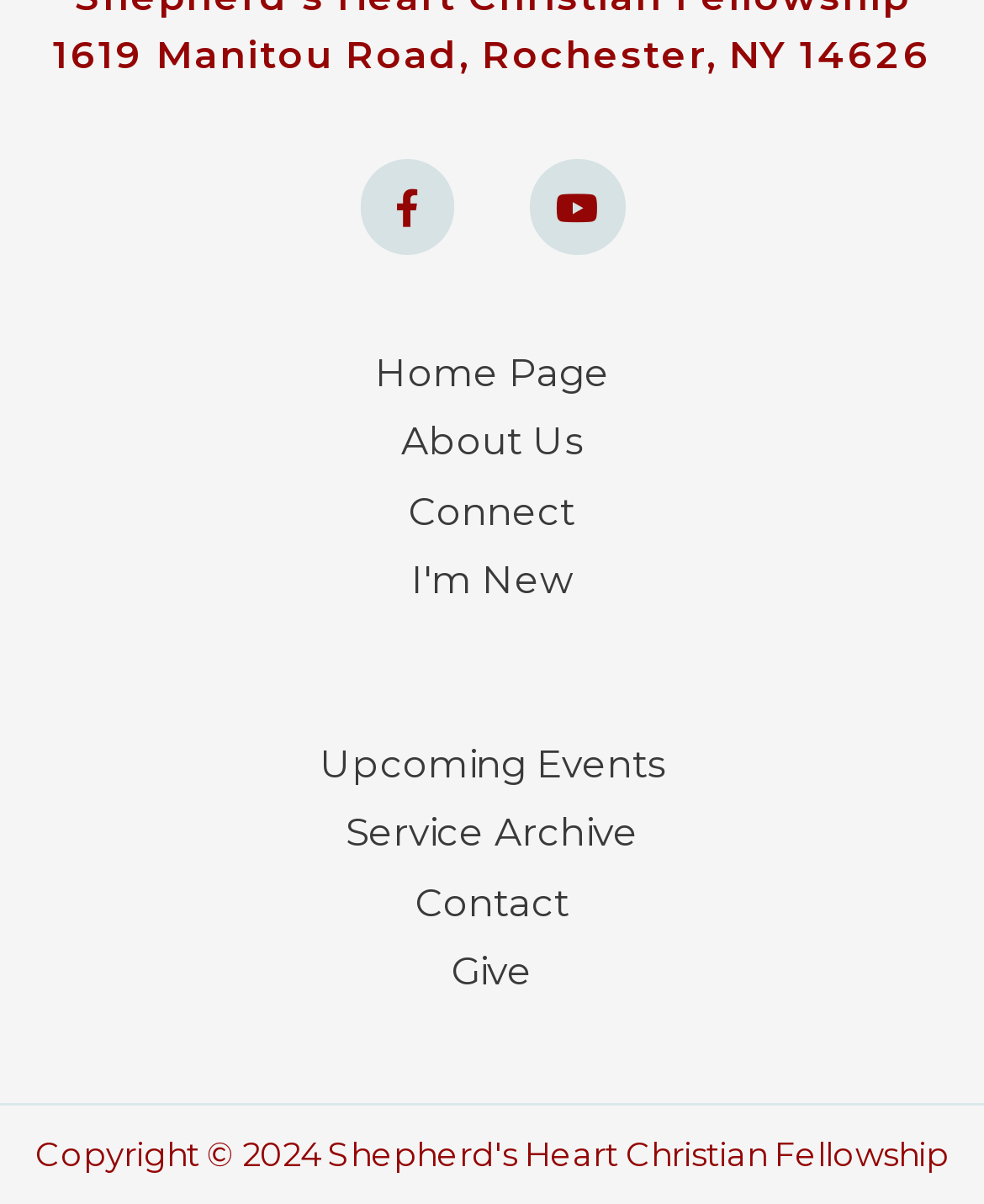Pinpoint the bounding box coordinates of the element to be clicked to execute the instruction: "learn about us".

[0.051, 0.345, 0.949, 0.392]